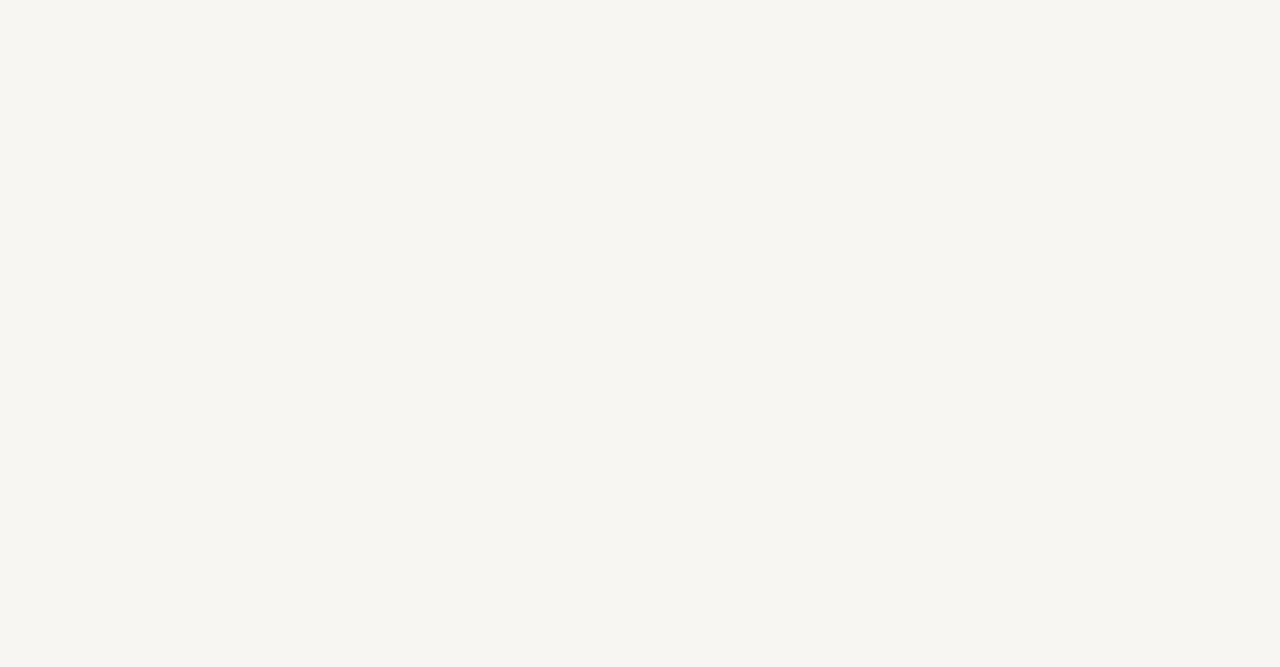Find the bounding box coordinates for the area that should be clicked to accomplish the instruction: "Subscribe to our Newsletter".

[0.042, 0.647, 0.277, 0.788]